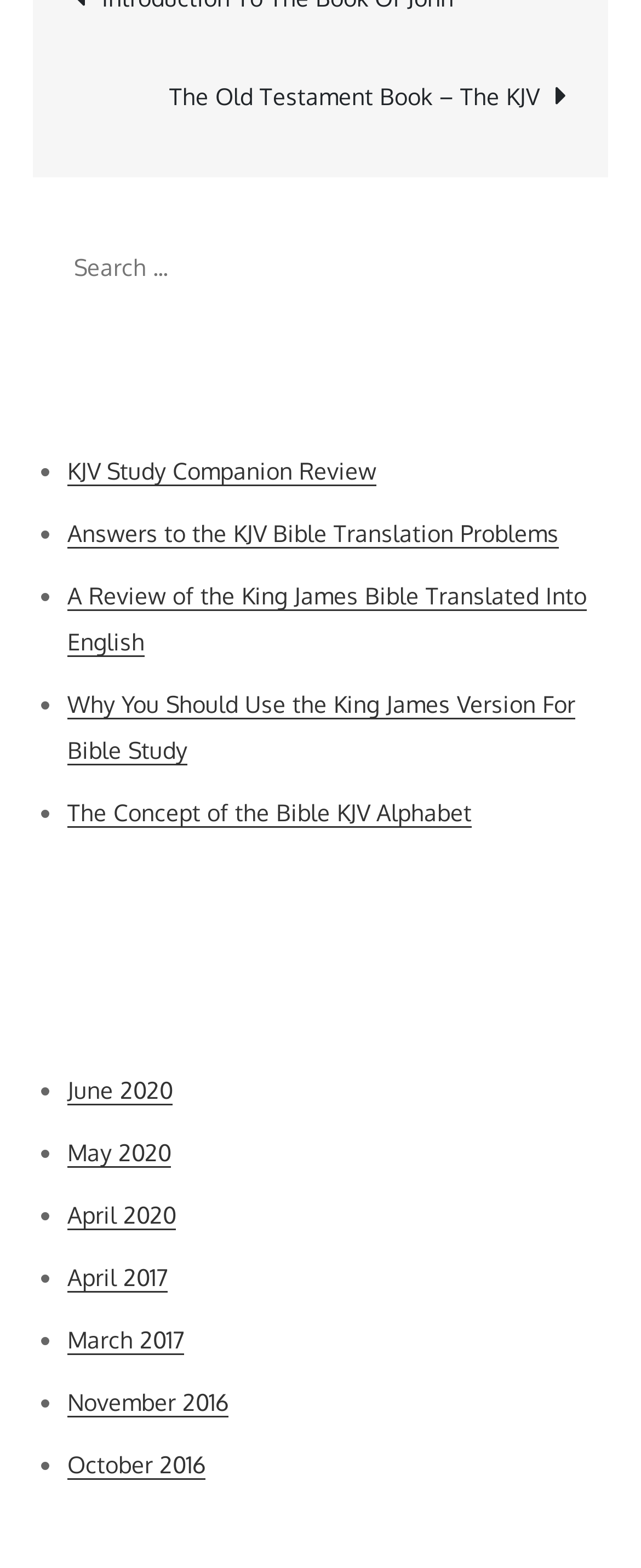Find the bounding box coordinates for the area that must be clicked to perform this action: "View the archives for June 2020".

[0.105, 0.686, 0.269, 0.705]